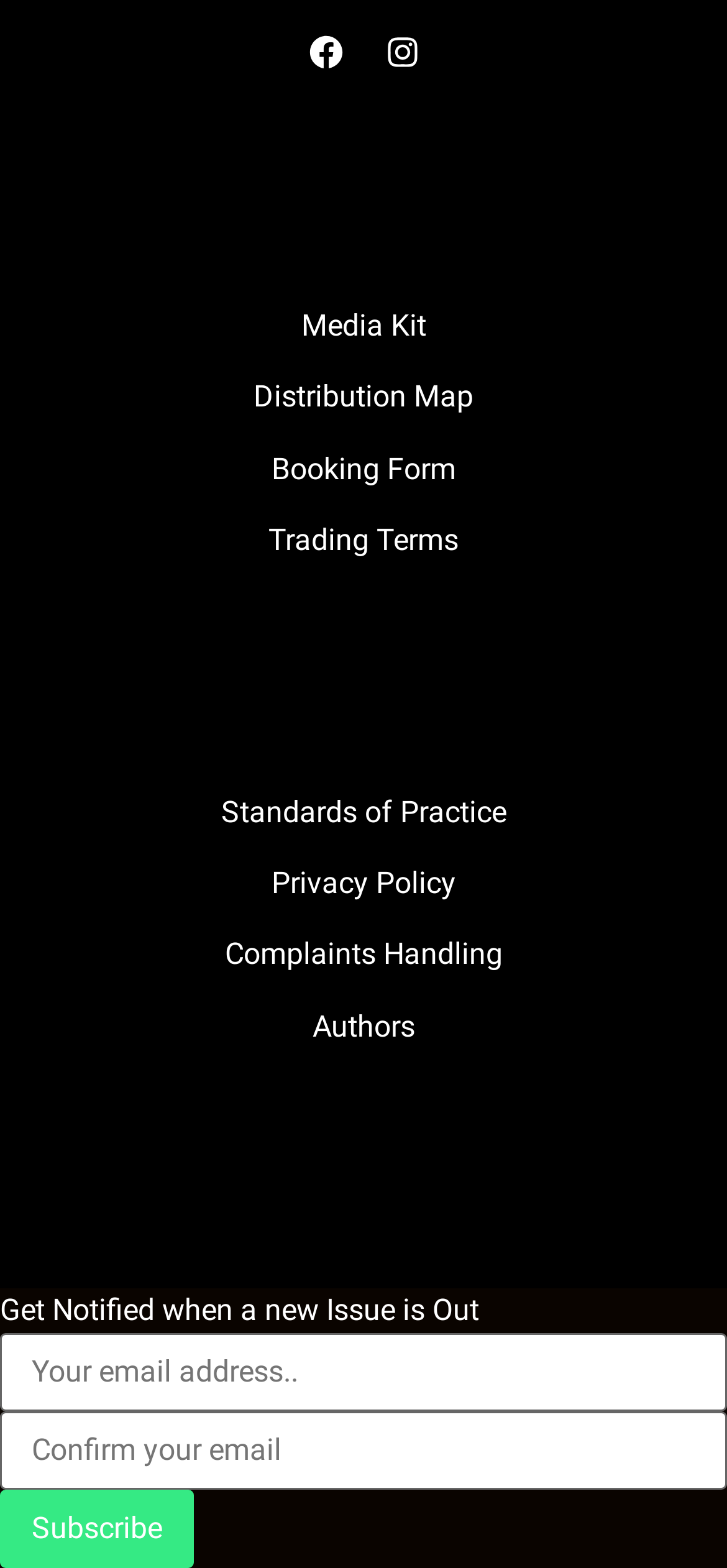What is the purpose of the 'Booking Form' link?
Answer the question with a single word or phrase, referring to the image.

To book an advertisement